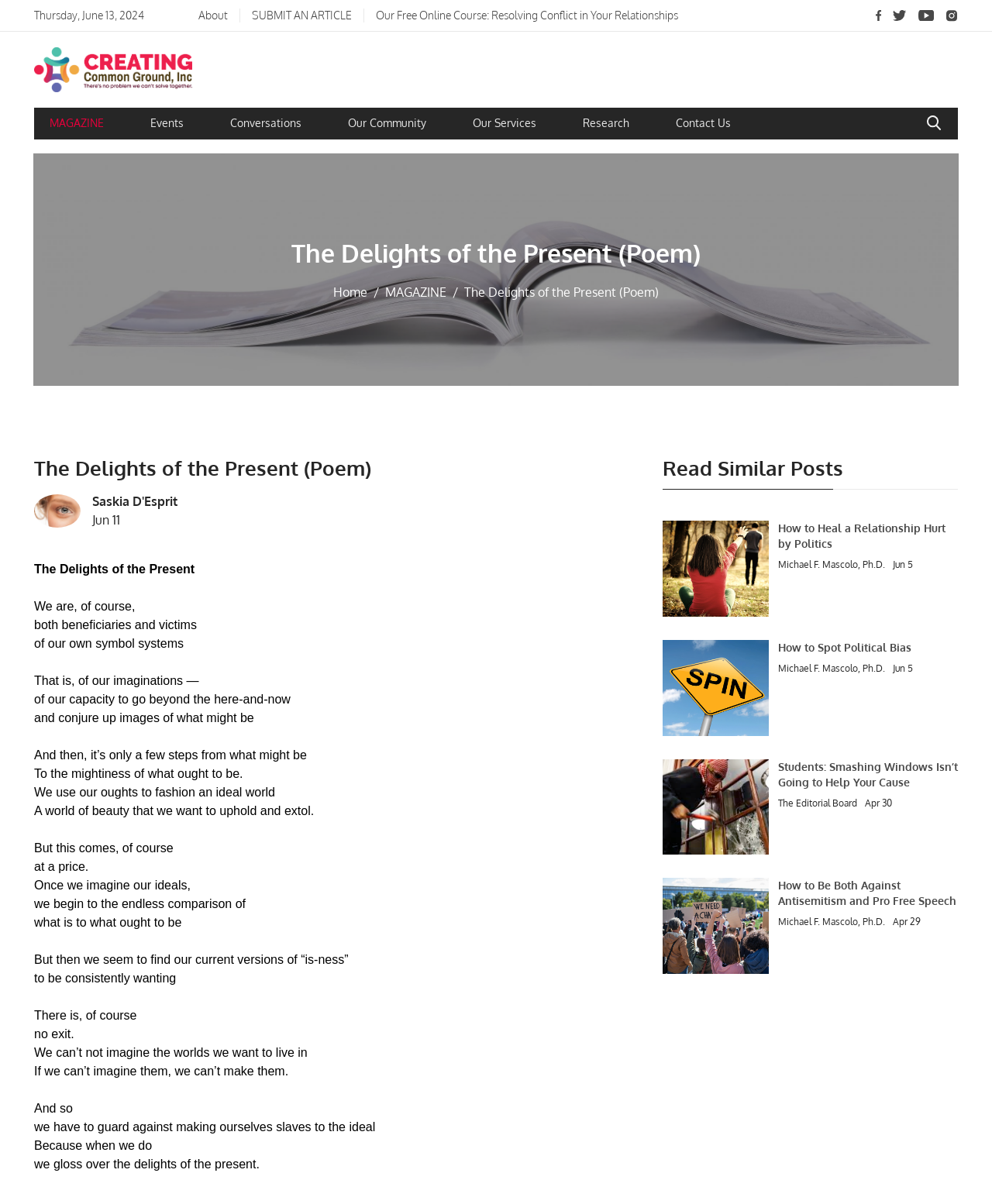Identify and generate the primary title of the webpage.

Join Our Community of Caring People